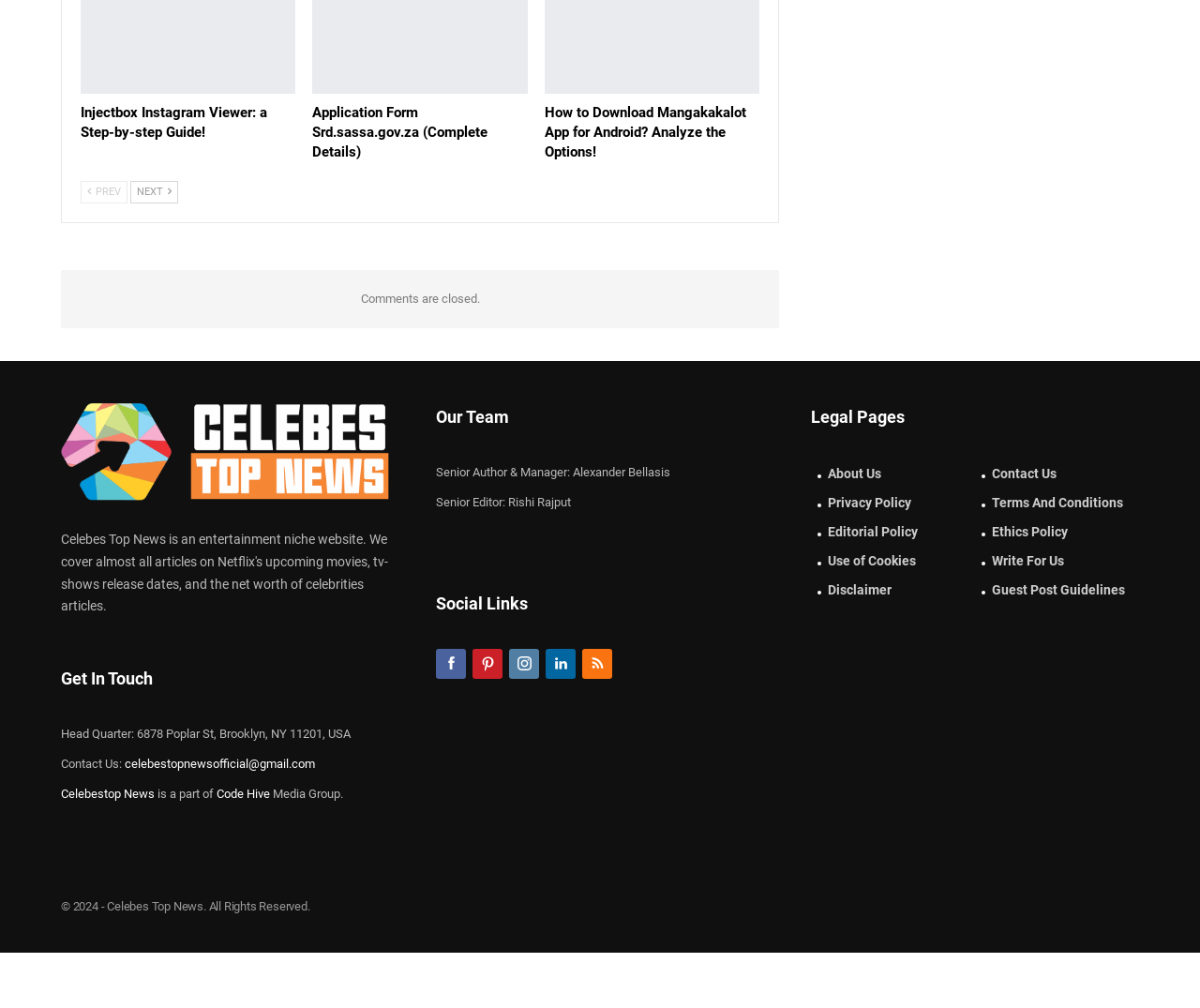Locate the bounding box of the UI element with the following description: "Application Form Srd.sassa.gov.za (Complete Details)".

[0.26, 0.104, 0.407, 0.159]